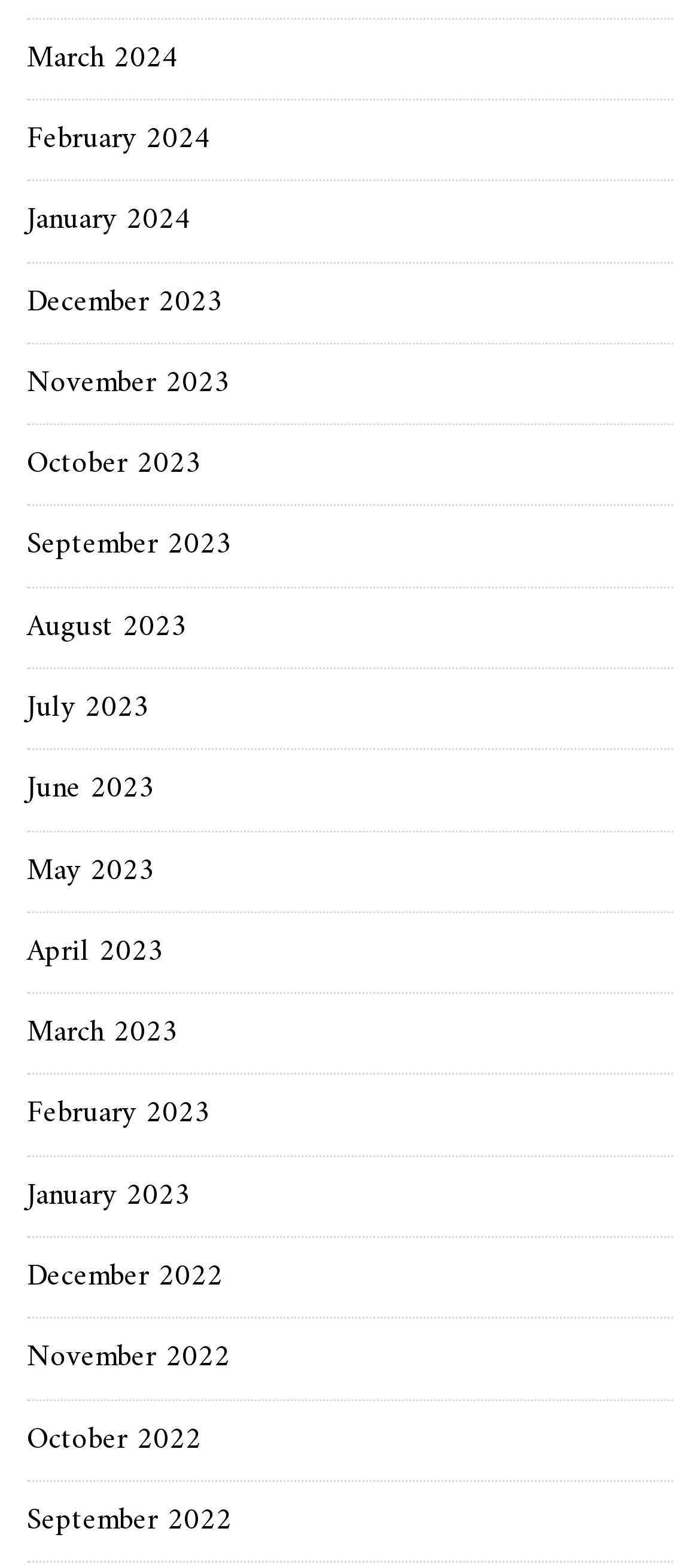Please provide a brief answer to the question using only one word or phrase: 
What is the earliest month listed?

December 2022